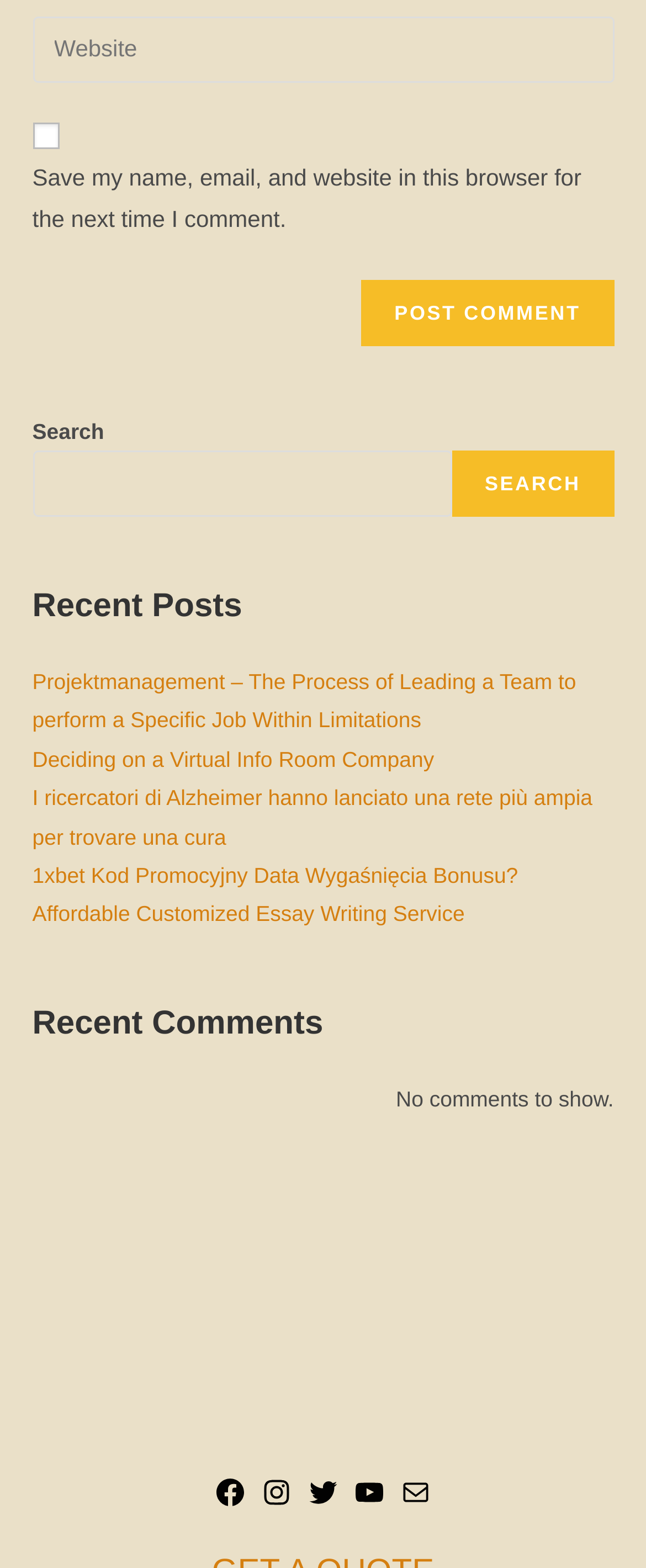Please answer the following question using a single word or phrase: What is the purpose of the checkbox above the Post Comment button?

Save my name, email, and website